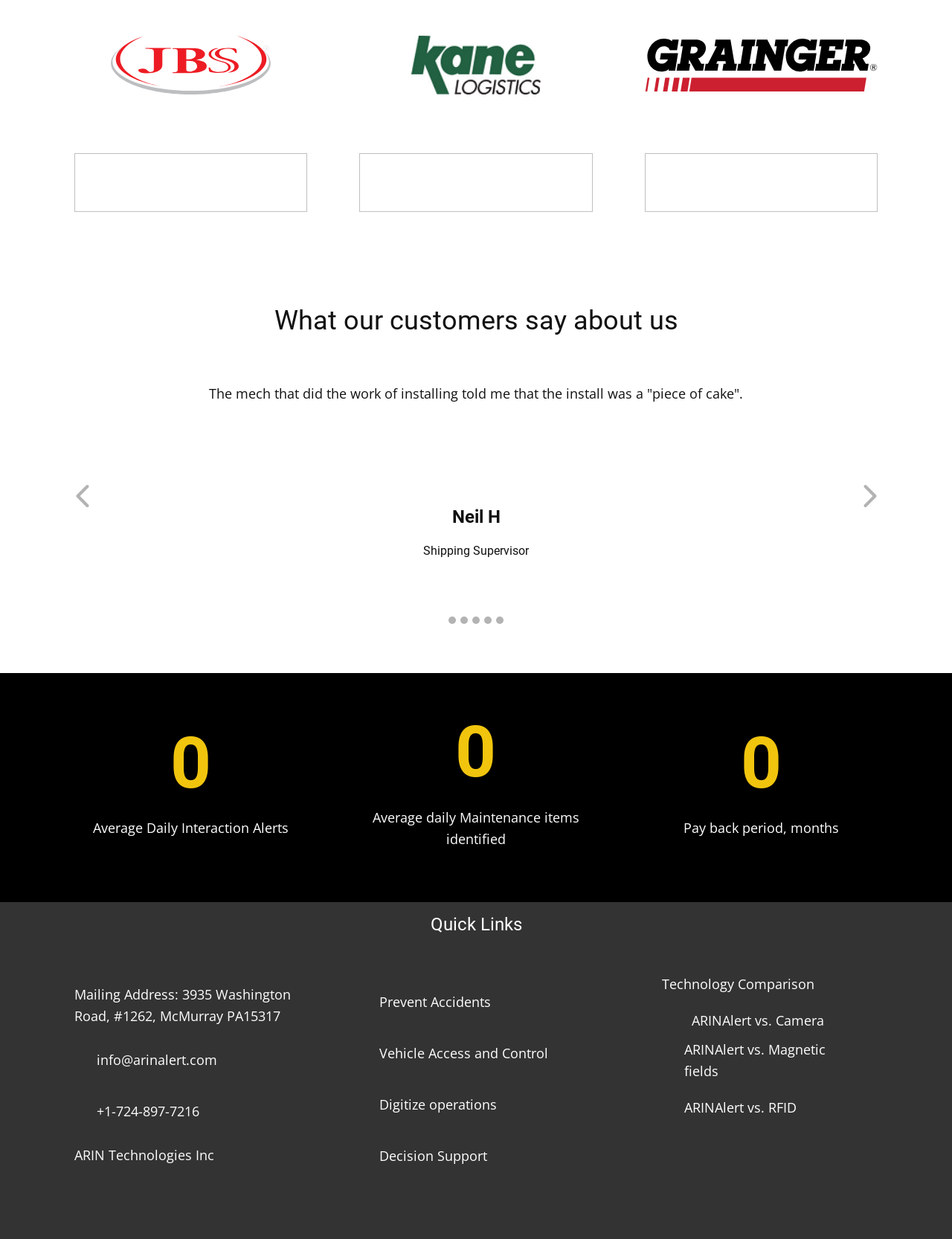Pinpoint the bounding box coordinates of the clickable element to carry out the following instruction: "Click the previous button."

[0.075, 0.391, 0.098, 0.409]